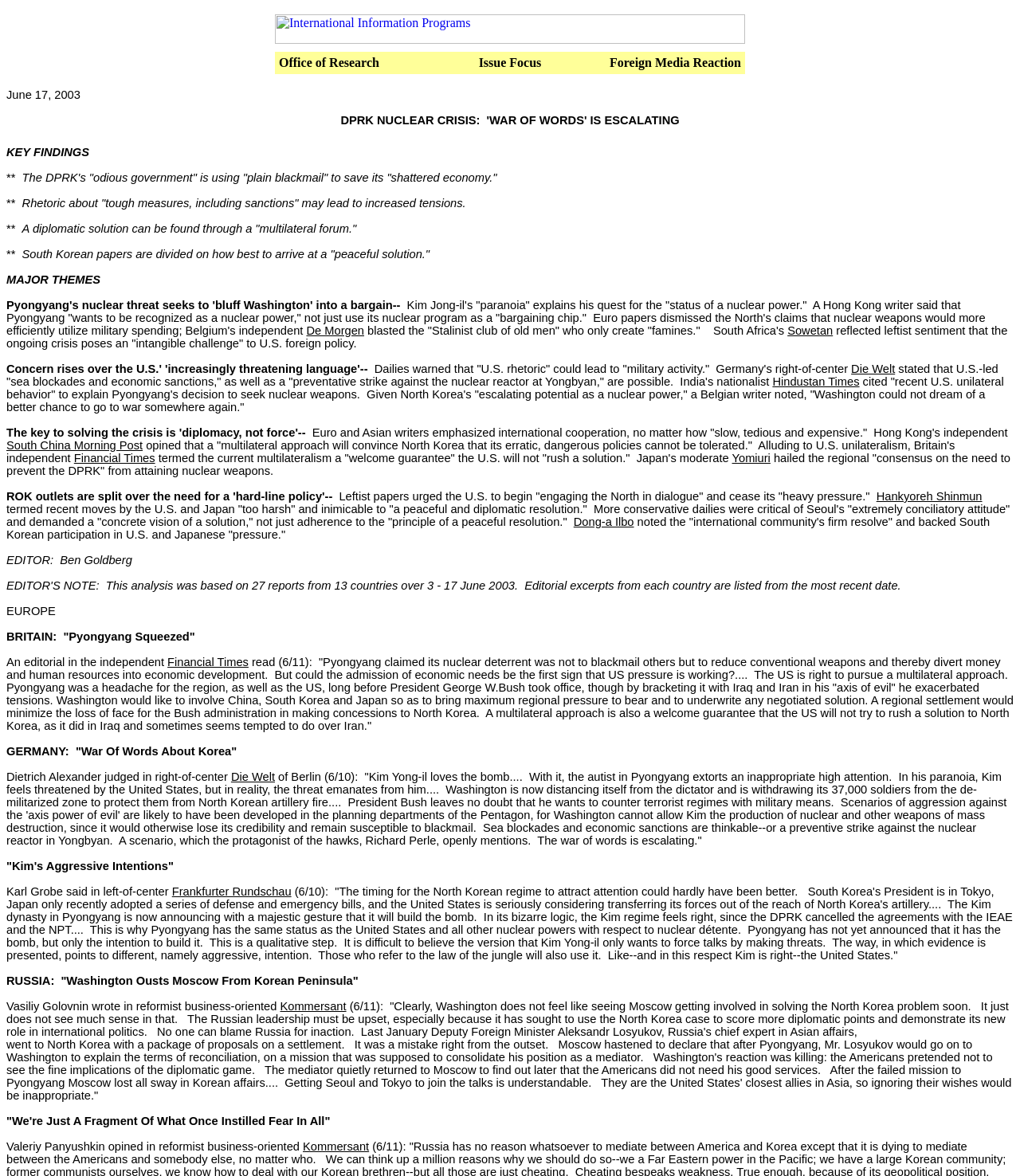Determine the bounding box coordinates for the HTML element mentioned in the following description: "alt="International Information Programs"". The coordinates should be a list of four floats ranging from 0 to 1, represented as [left, top, right, bottom].

[0.27, 0.028, 0.73, 0.039]